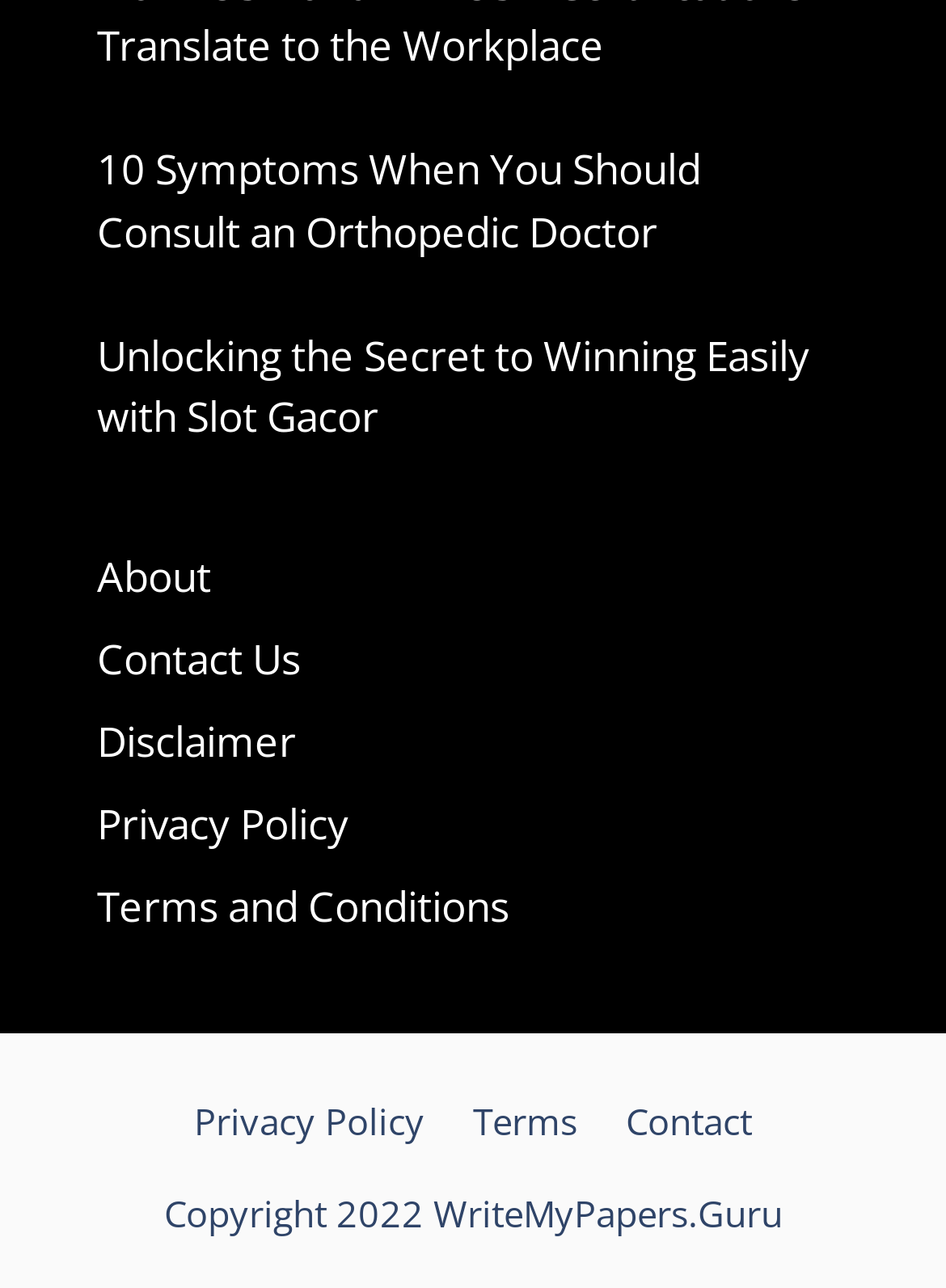Give a one-word or short-phrase answer to the following question: 
What is the topic of the first link?

Orthopedic Doctor